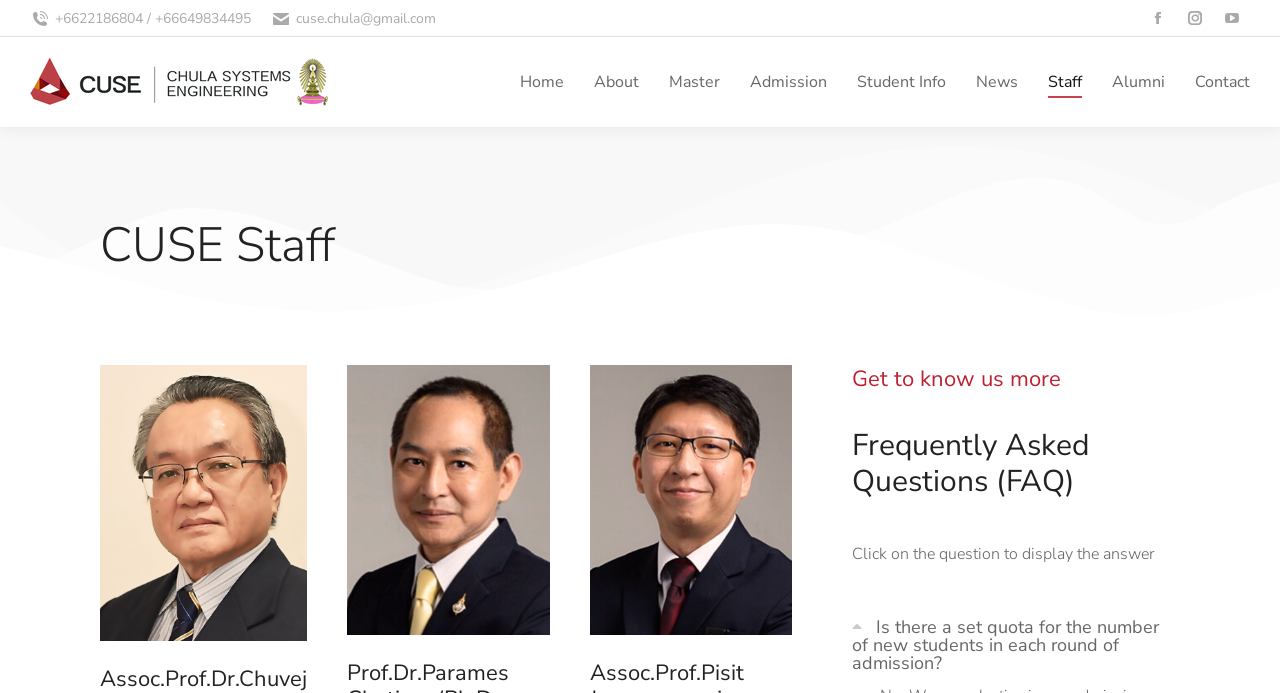Pinpoint the bounding box coordinates of the area that must be clicked to complete this instruction: "Expand FAQ question".

[0.666, 0.87, 0.916, 0.984]